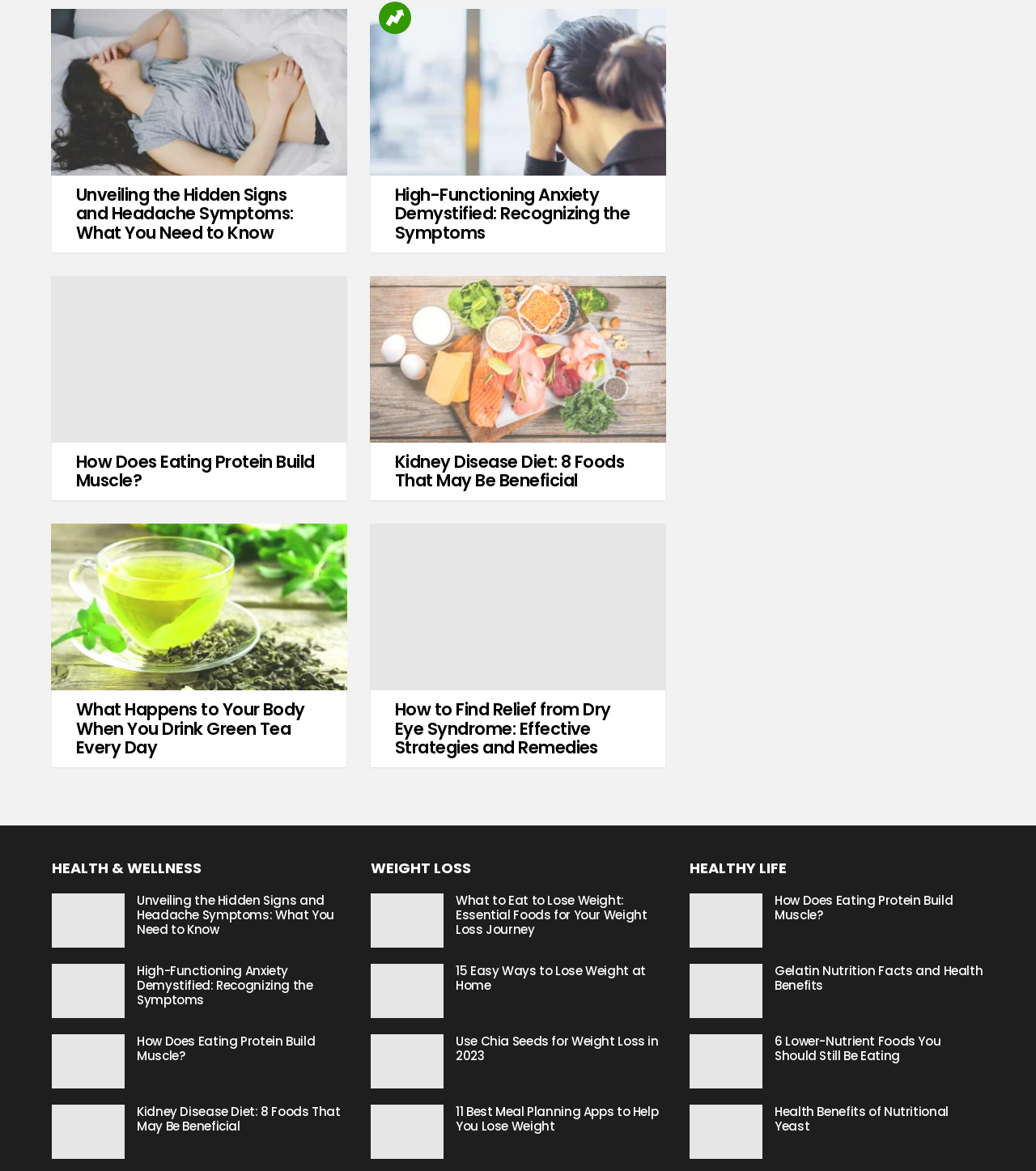What is the topic of the last article under the 'WEIGHT LOSS' category?
Please utilize the information in the image to give a detailed response to the question.

The last article under the 'WEIGHT LOSS' category is located at the bottom-right corner of the webpage, and its heading is 'Use Chia Seeds for Weight Loss in 2023', which indicates that the topic of this article is related to using chia seeds for weight loss.